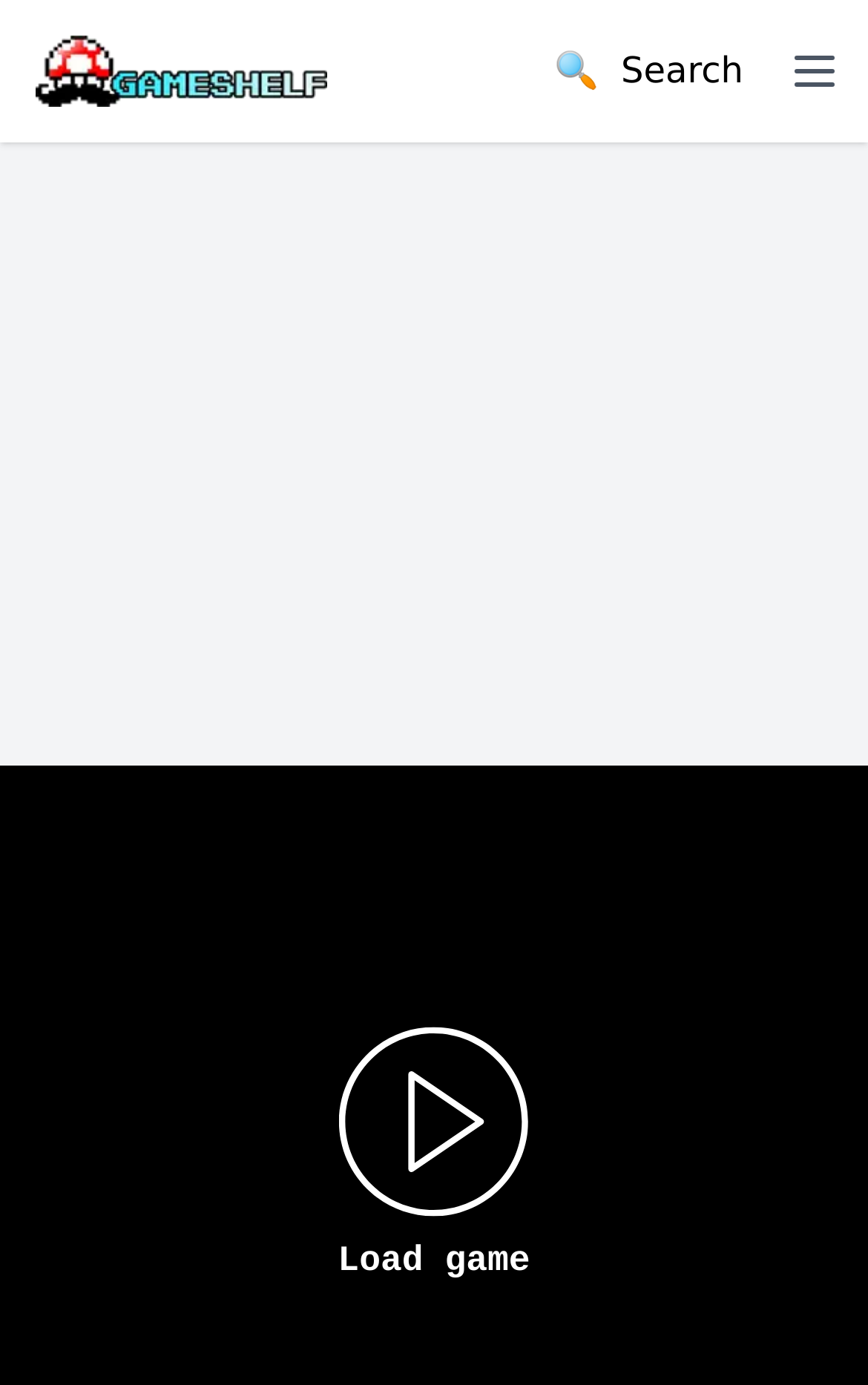Calculate the bounding box coordinates for the UI element based on the following description: "Open mobile menu". Ensure the coordinates are four float numbers between 0 and 1, i.e., [left, top, right, bottom].

[0.887, 0.019, 0.99, 0.084]